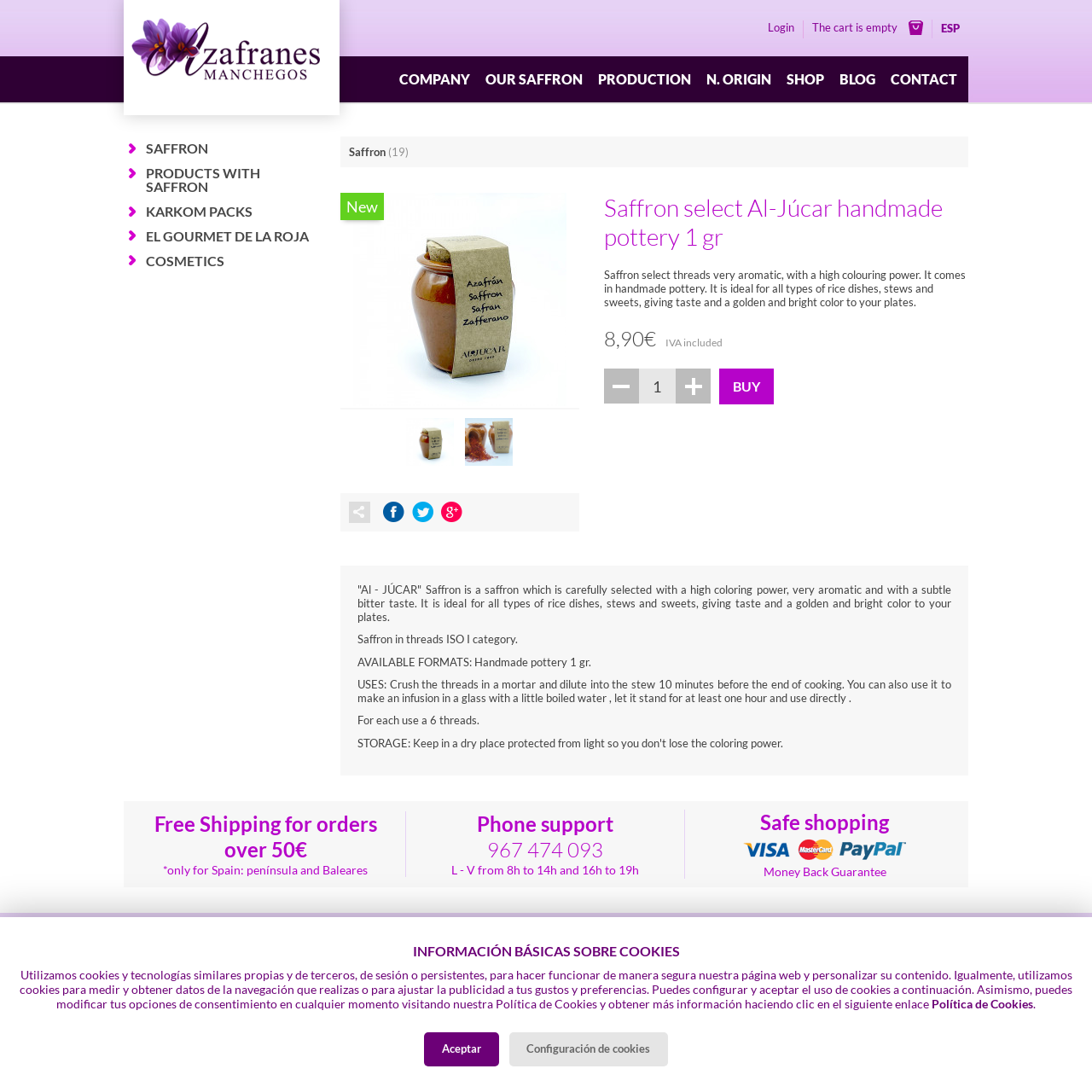Please locate the bounding box coordinates of the element's region that needs to be clicked to follow the instruction: "Click the 'SHOP' link". The bounding box coordinates should be provided as four float numbers between 0 and 1, i.e., [left, top, right, bottom].

[0.714, 0.052, 0.761, 0.094]